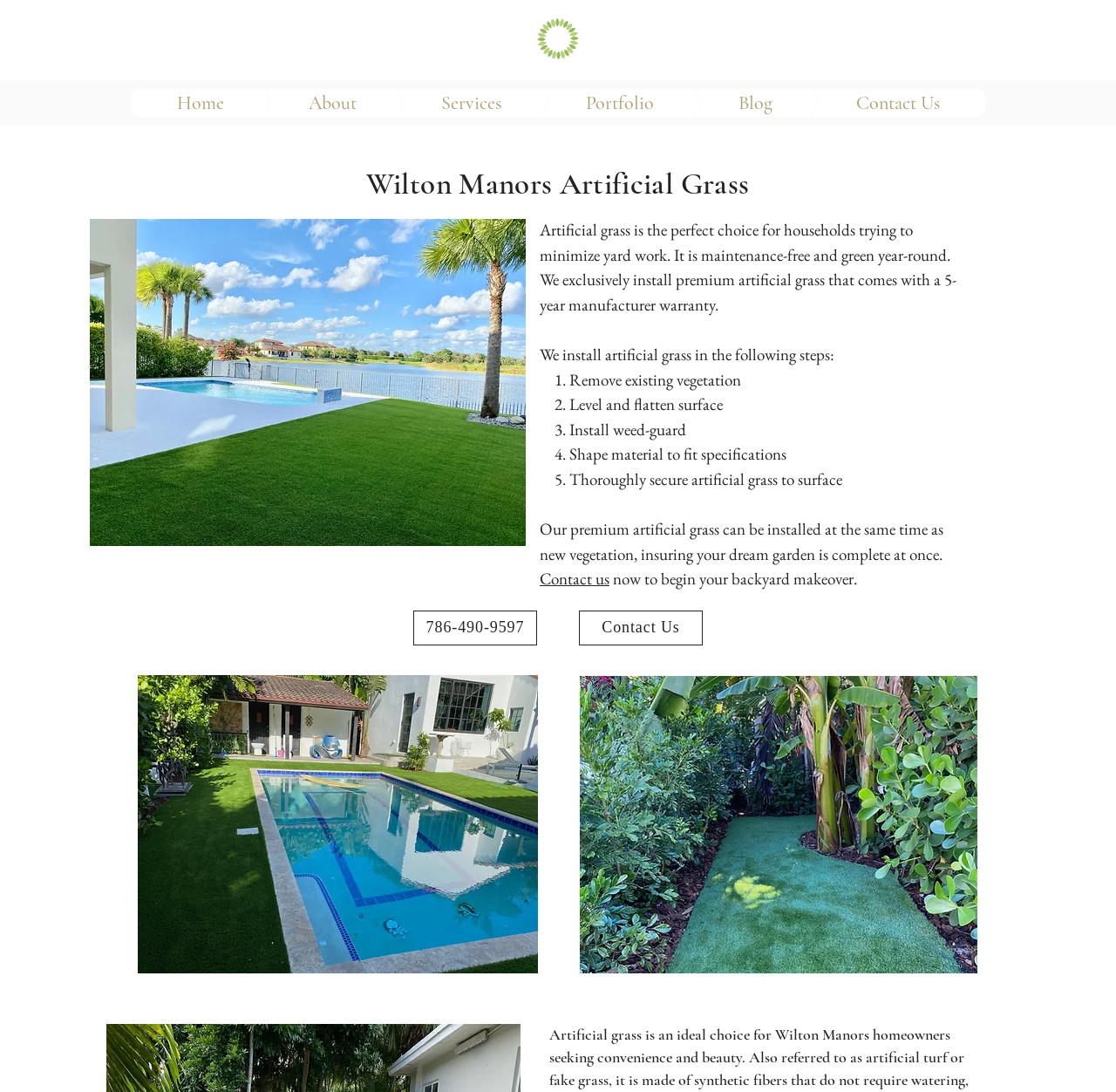Locate the primary heading on the webpage and return its text.

Landscaping offered in
 